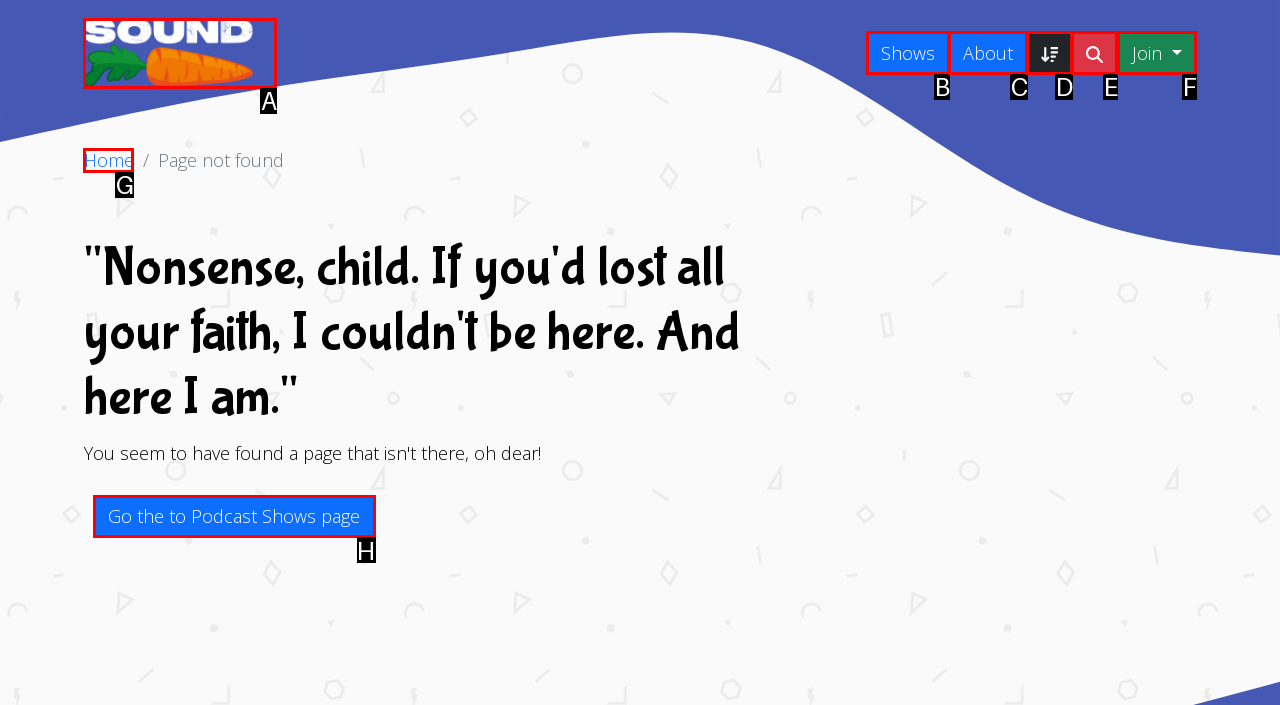Tell me the letter of the correct UI element to click for this instruction: Go to the Podcast Shows page. Answer with the letter only.

H